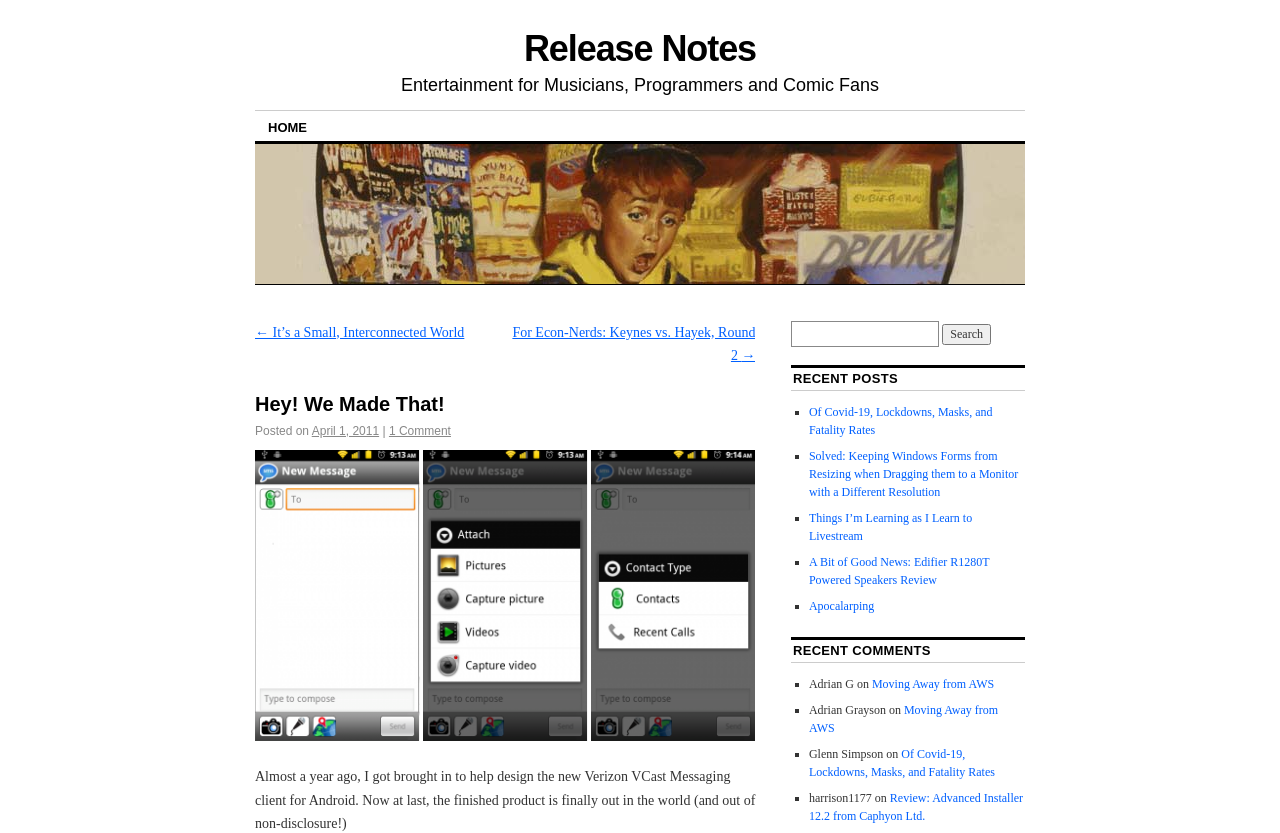Please indicate the bounding box coordinates for the clickable area to complete the following task: "View the comments on the post 'Moving Away from AWS'". The coordinates should be specified as four float numbers between 0 and 1, i.e., [left, top, right, bottom].

[0.632, 0.812, 0.777, 0.829]